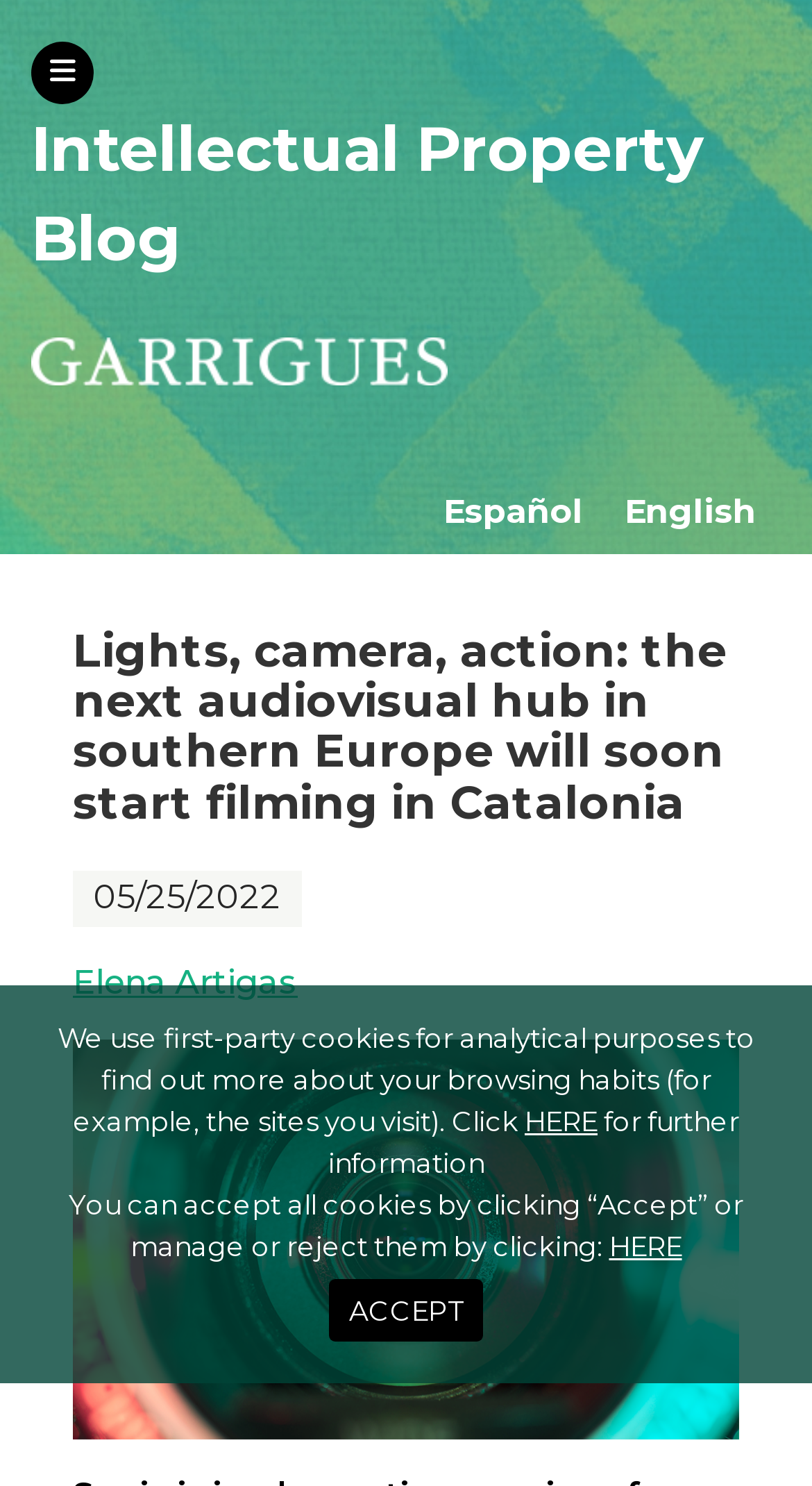Please specify the bounding box coordinates of the element that should be clicked to execute the given instruction: 'view logo'. Ensure the coordinates are four float numbers between 0 and 1, expressed as [left, top, right, bottom].

[0.038, 0.227, 0.962, 0.259]